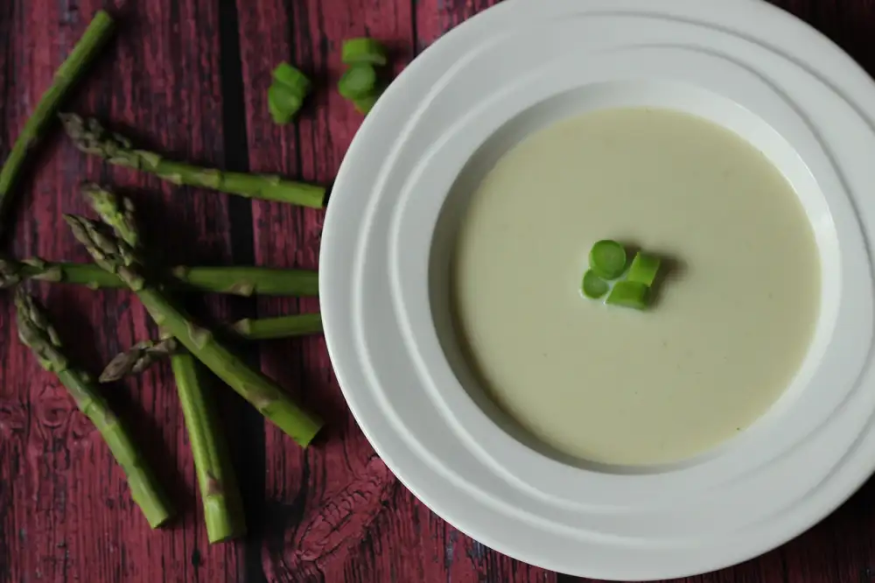What is the texture of the soup?
Please use the image to provide a one-word or short phrase answer.

Smooth and creamy